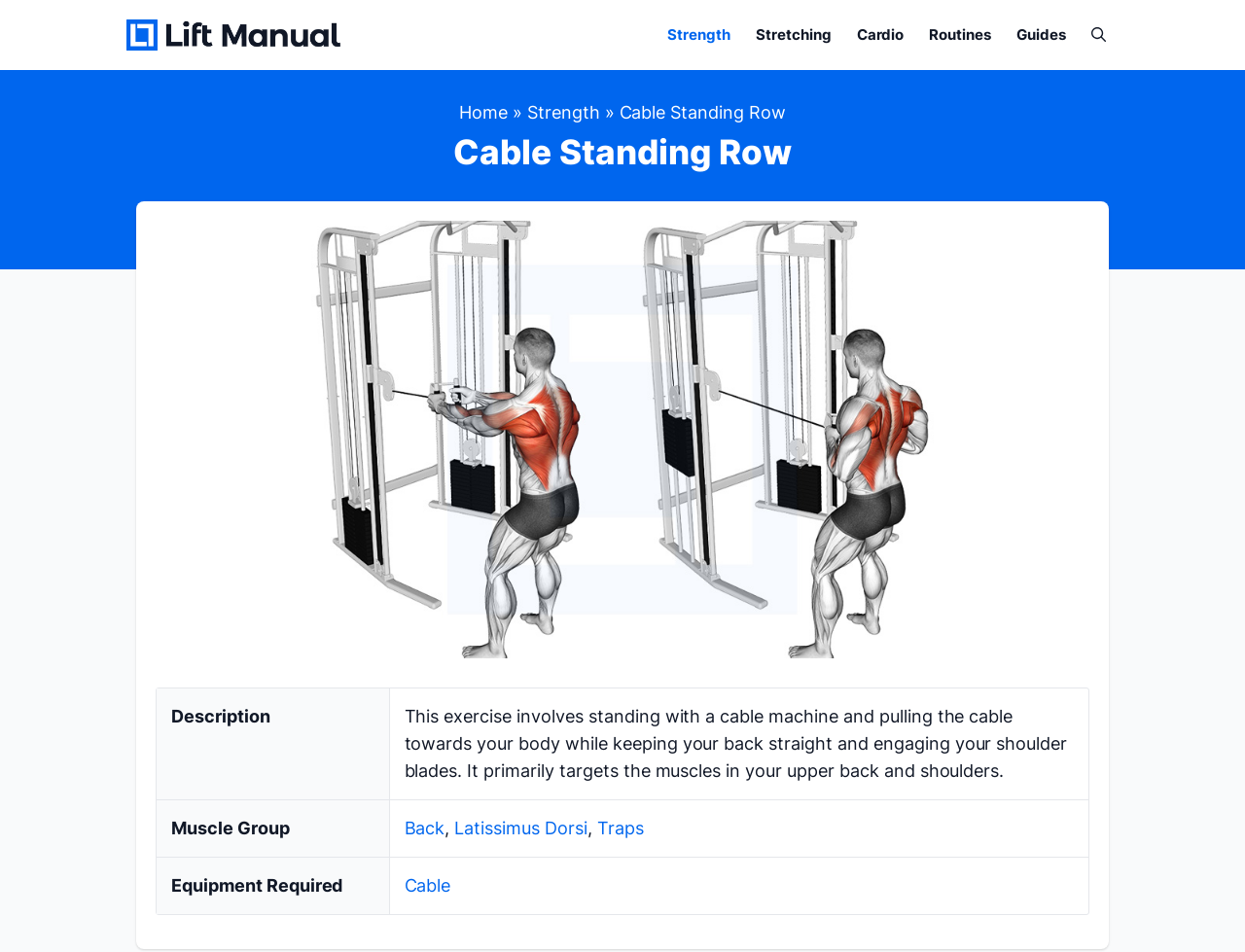Highlight the bounding box coordinates of the region I should click on to meet the following instruction: "Go to Strength page".

[0.526, 0.022, 0.597, 0.052]